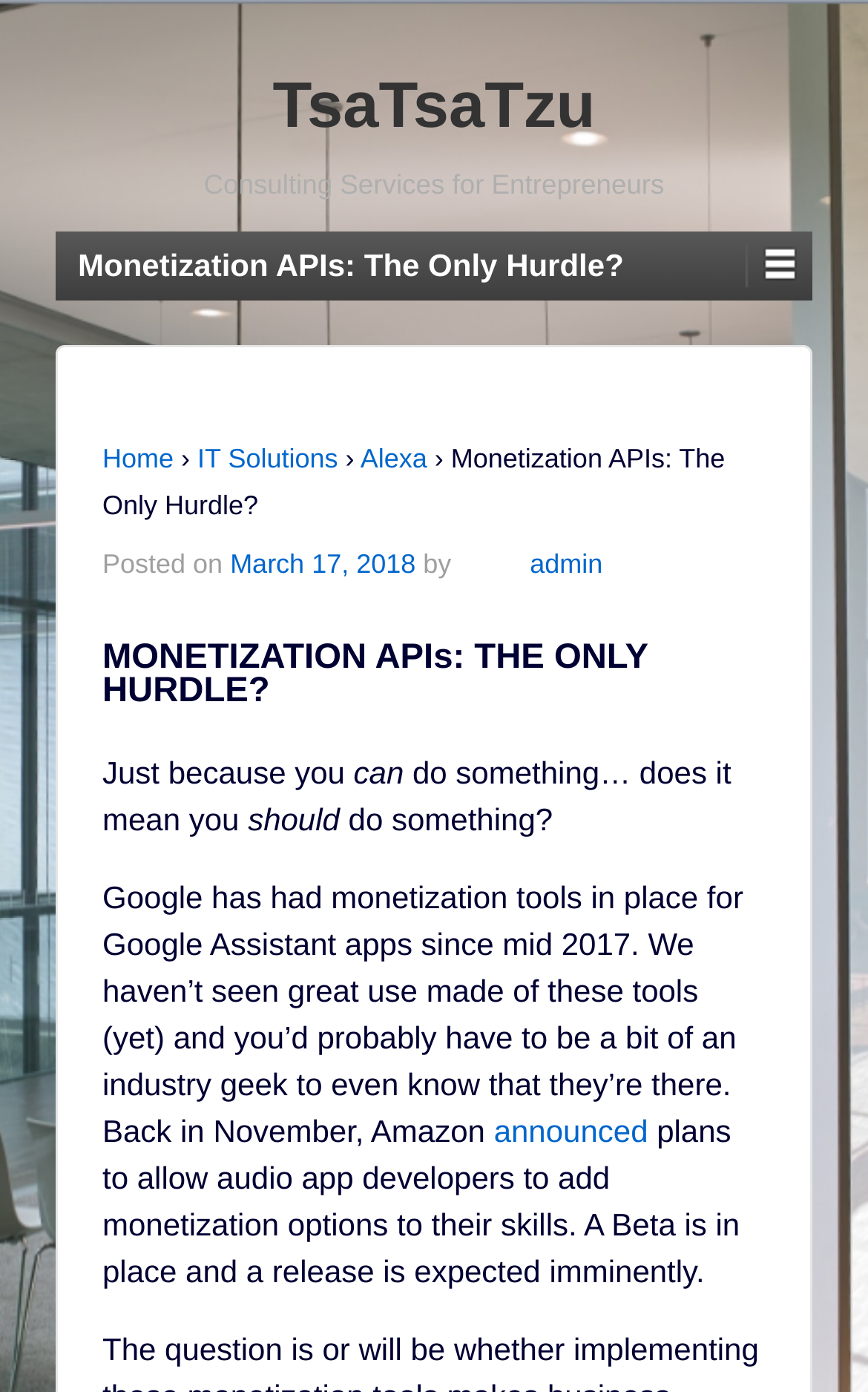Determine the bounding box coordinates for the area you should click to complete the following instruction: "Check the post date".

[0.265, 0.393, 0.479, 0.416]